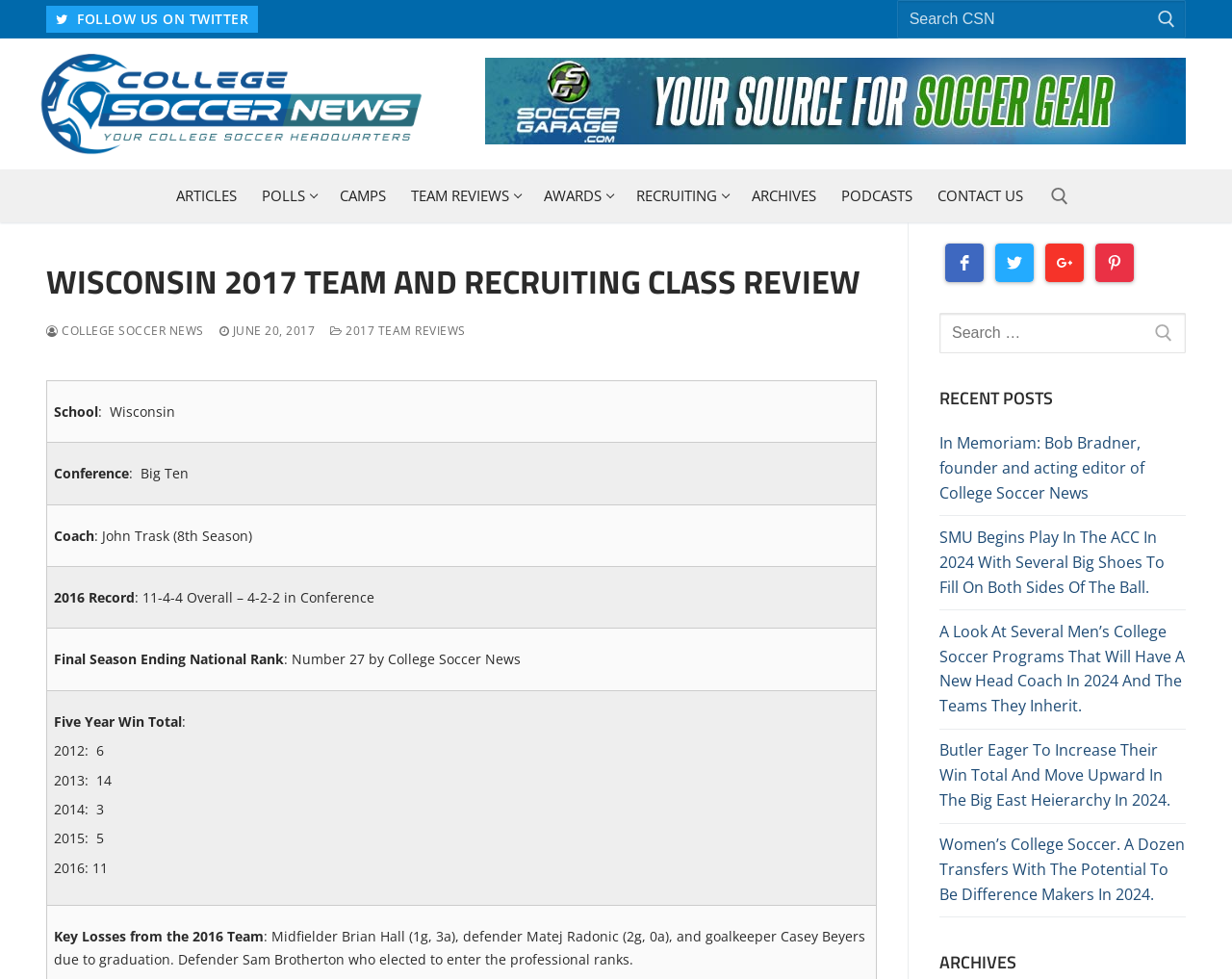Show the bounding box coordinates of the region that should be clicked to follow the instruction: "Check recent posts."

[0.762, 0.392, 0.962, 0.421]